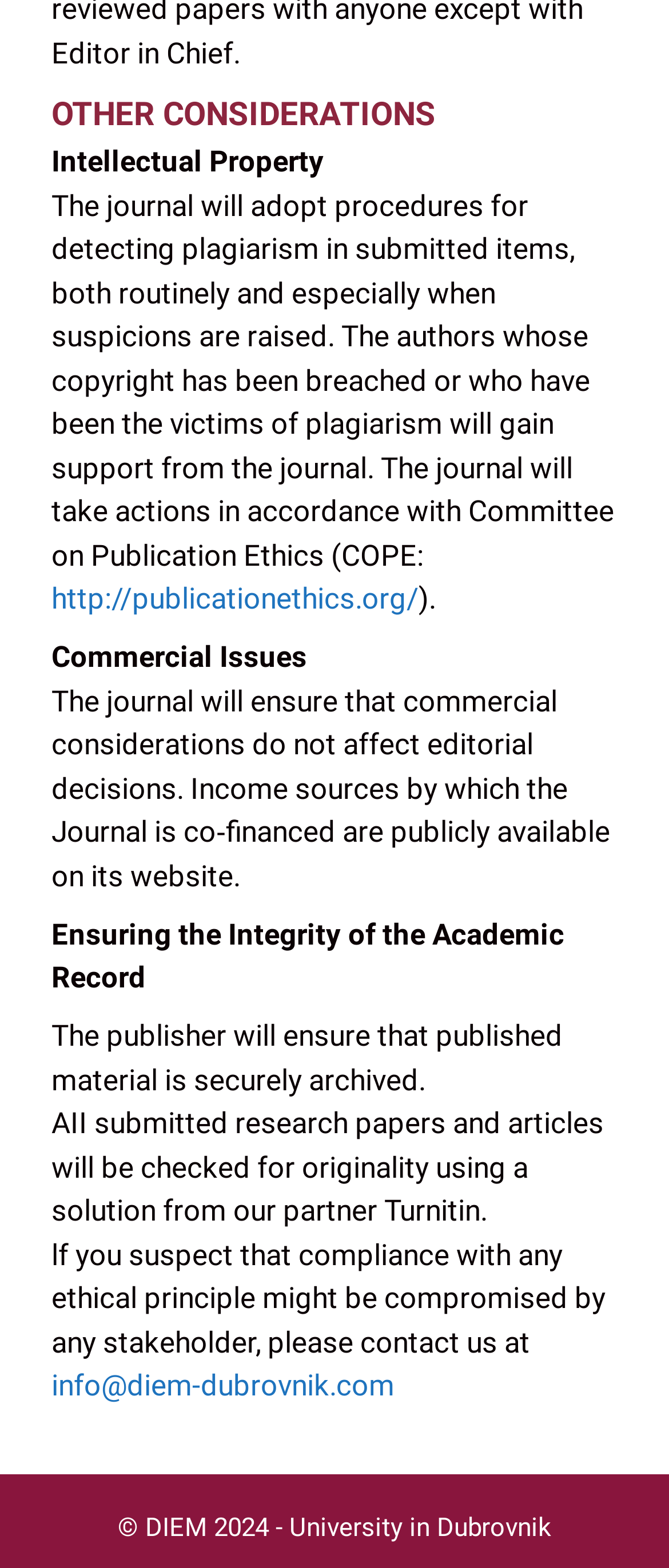Find the bounding box coordinates for the element described here: "University in Dubrovnik".

[0.432, 0.965, 0.824, 0.984]